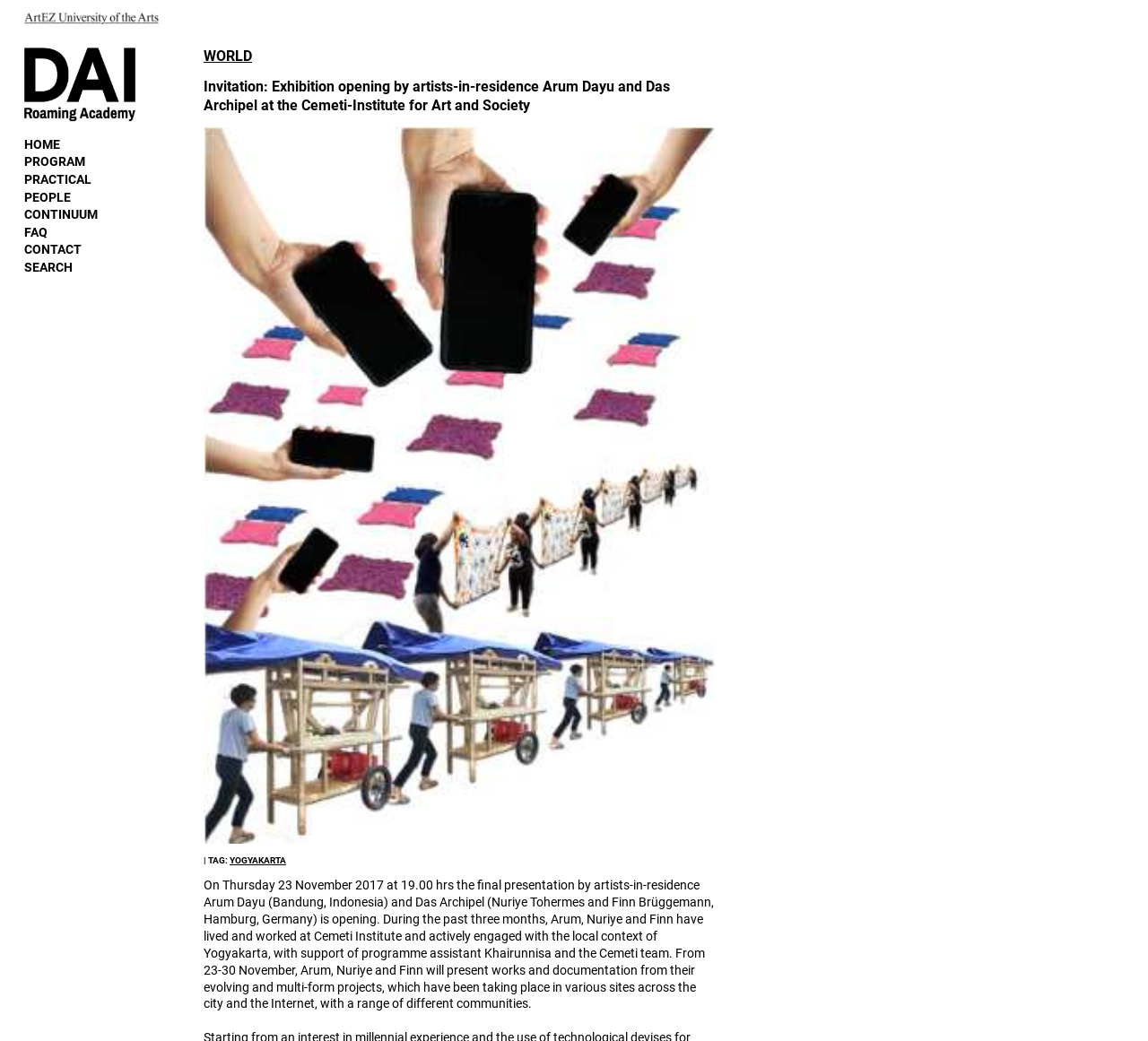How long will the presentation by Arum, Nuriye, and Finn be open?
Based on the image content, provide your answer in one word or a short phrase.

7 days